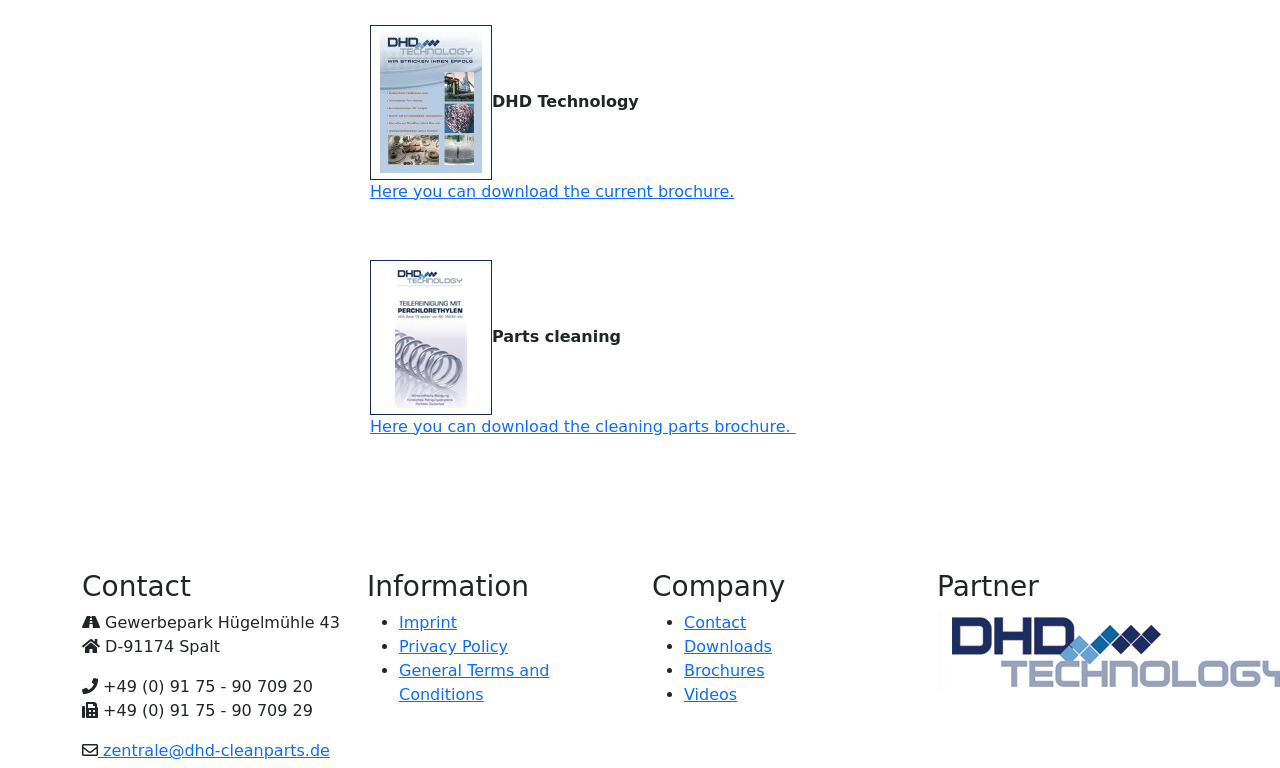Please answer the following question using a single word or phrase: 
What is the purpose of the 'Parts cleaning' section?

Download cleaning parts brochure